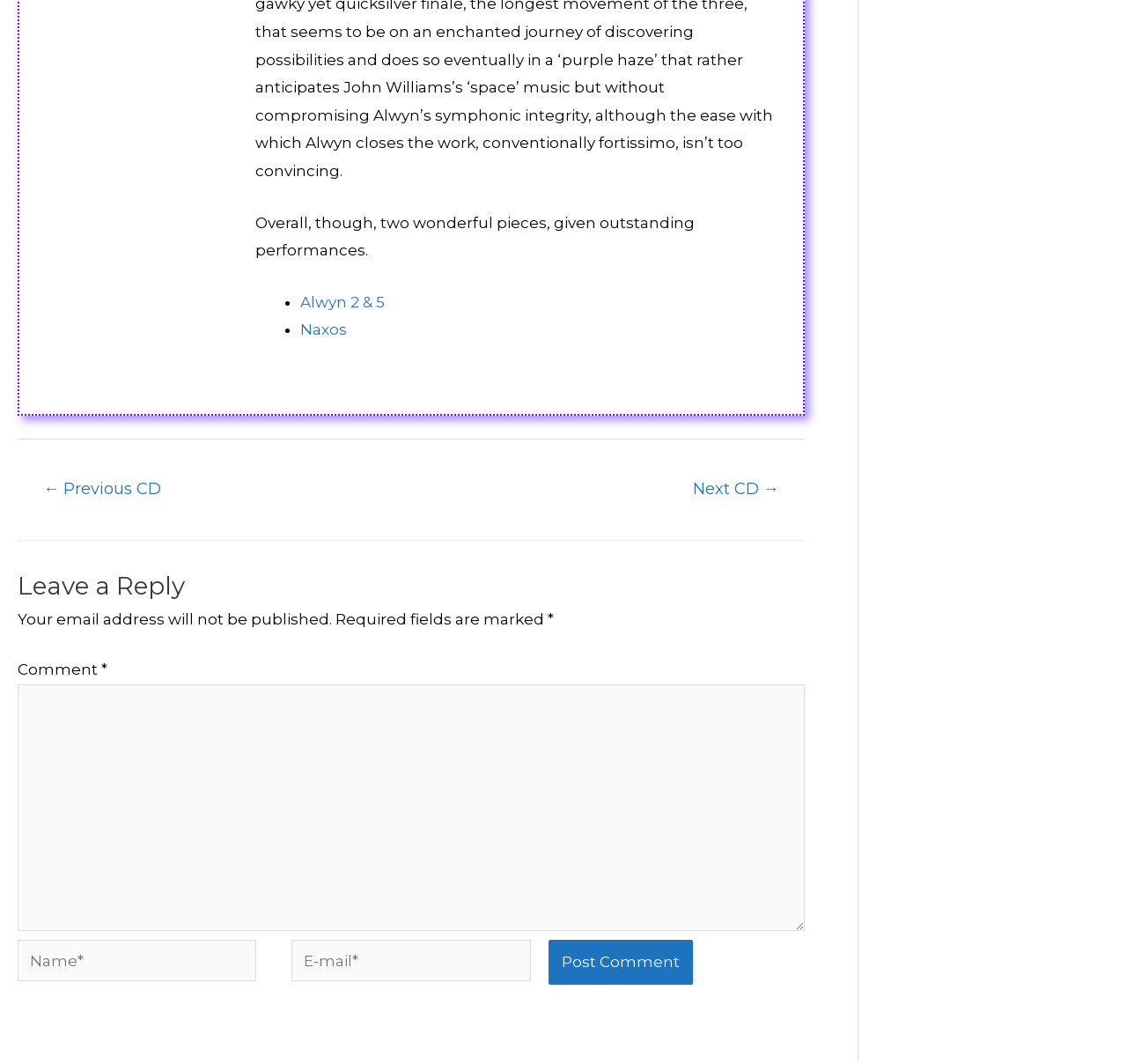Using details from the image, please answer the following question comprehensively:
What is the name of the CD being reviewed?

I found the answer by looking at the text at the top of the webpage, where there is a link labeled 'Alwyn 2 & 5'. This link is likely the name of the CD being reviewed, so the answer is 'Alwyn 2 & 5'.